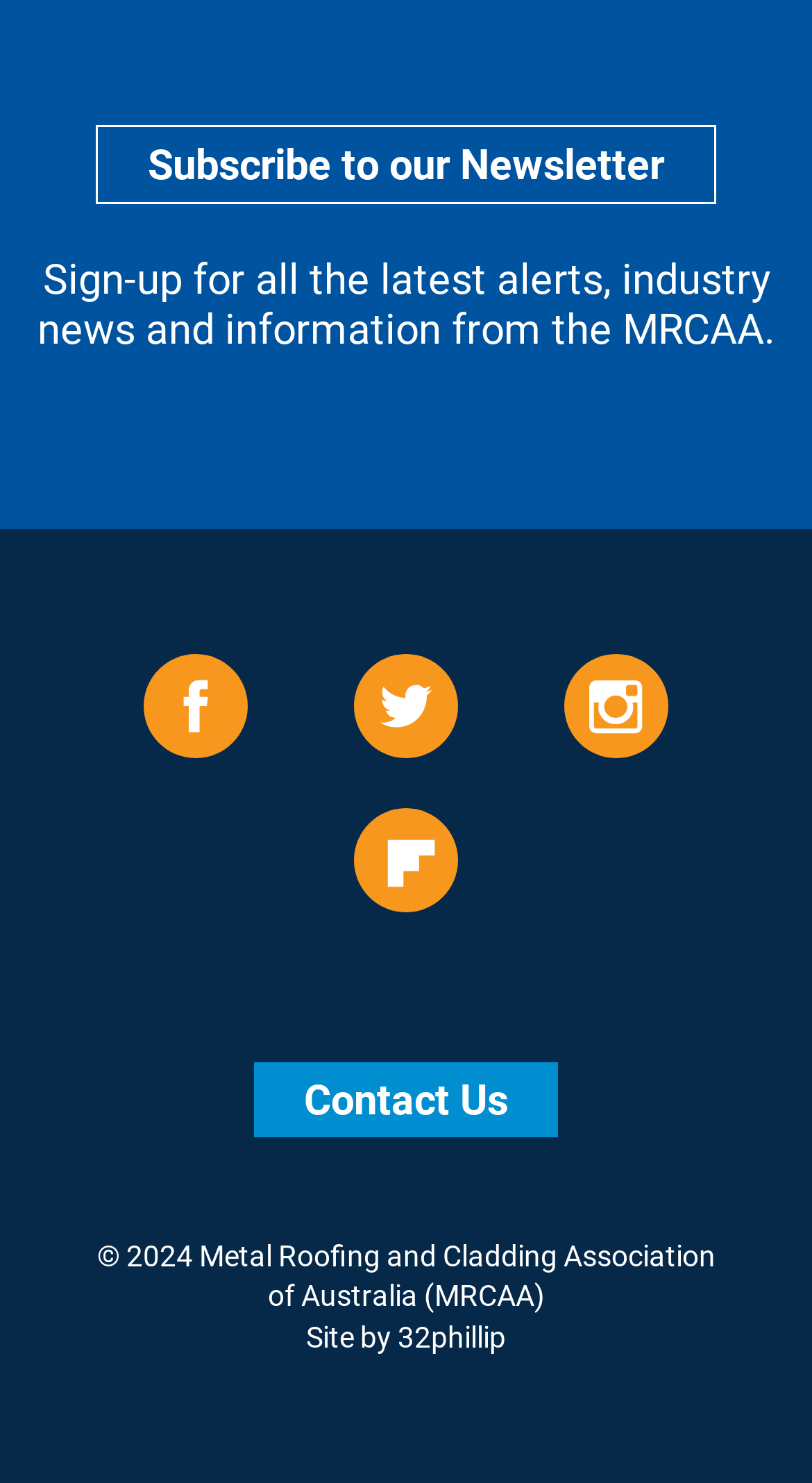Identify the bounding box coordinates for the region to click in order to carry out this instruction: "Visit Facebook page". Provide the coordinates using four float numbers between 0 and 1, formatted as [left, top, right, bottom].

[0.115, 0.48, 0.367, 0.503]